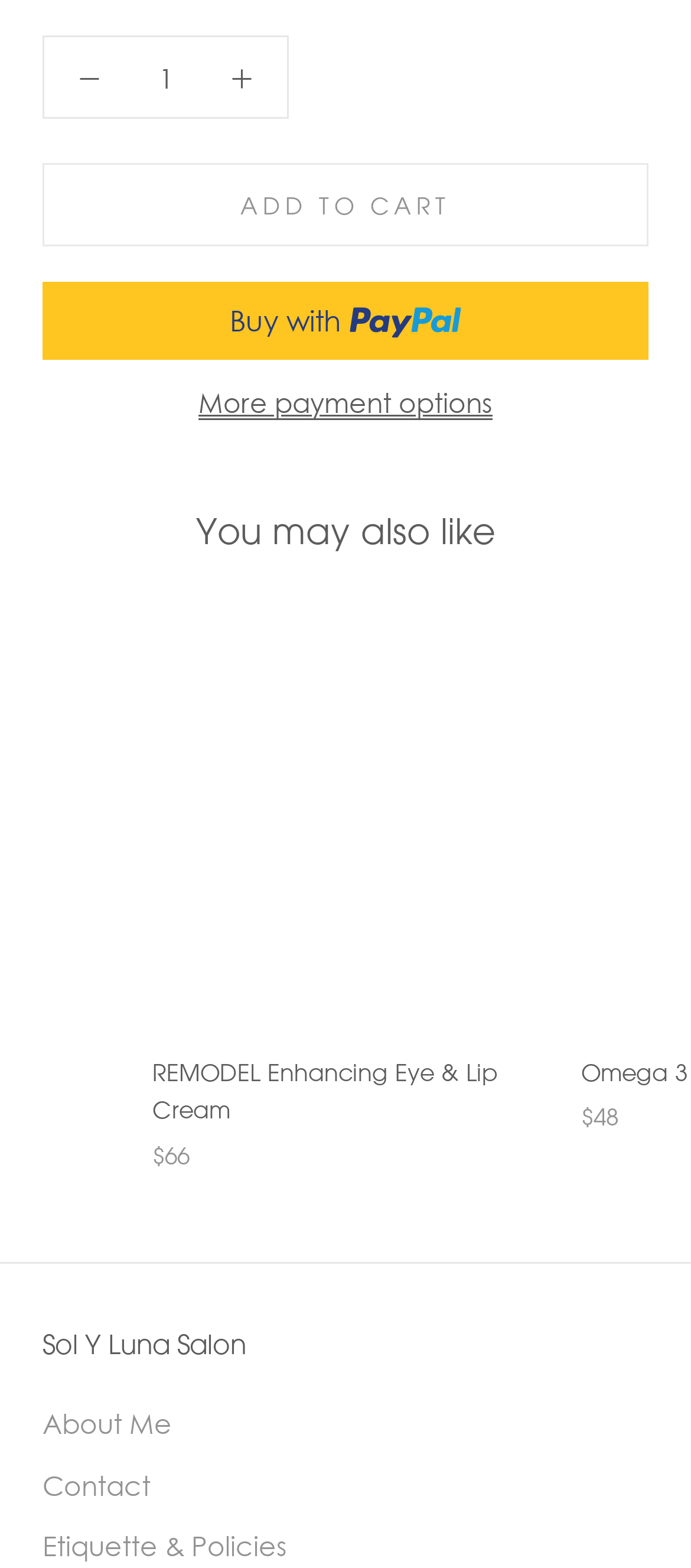Bounding box coordinates are specified in the format (top-left x, top-left y, bottom-right x, bottom-right y). All values are floating point numbers bounded between 0 and 1. Please provide the bounding box coordinate of the region this sentence describes: Contact

[0.062, 0.934, 0.938, 0.96]